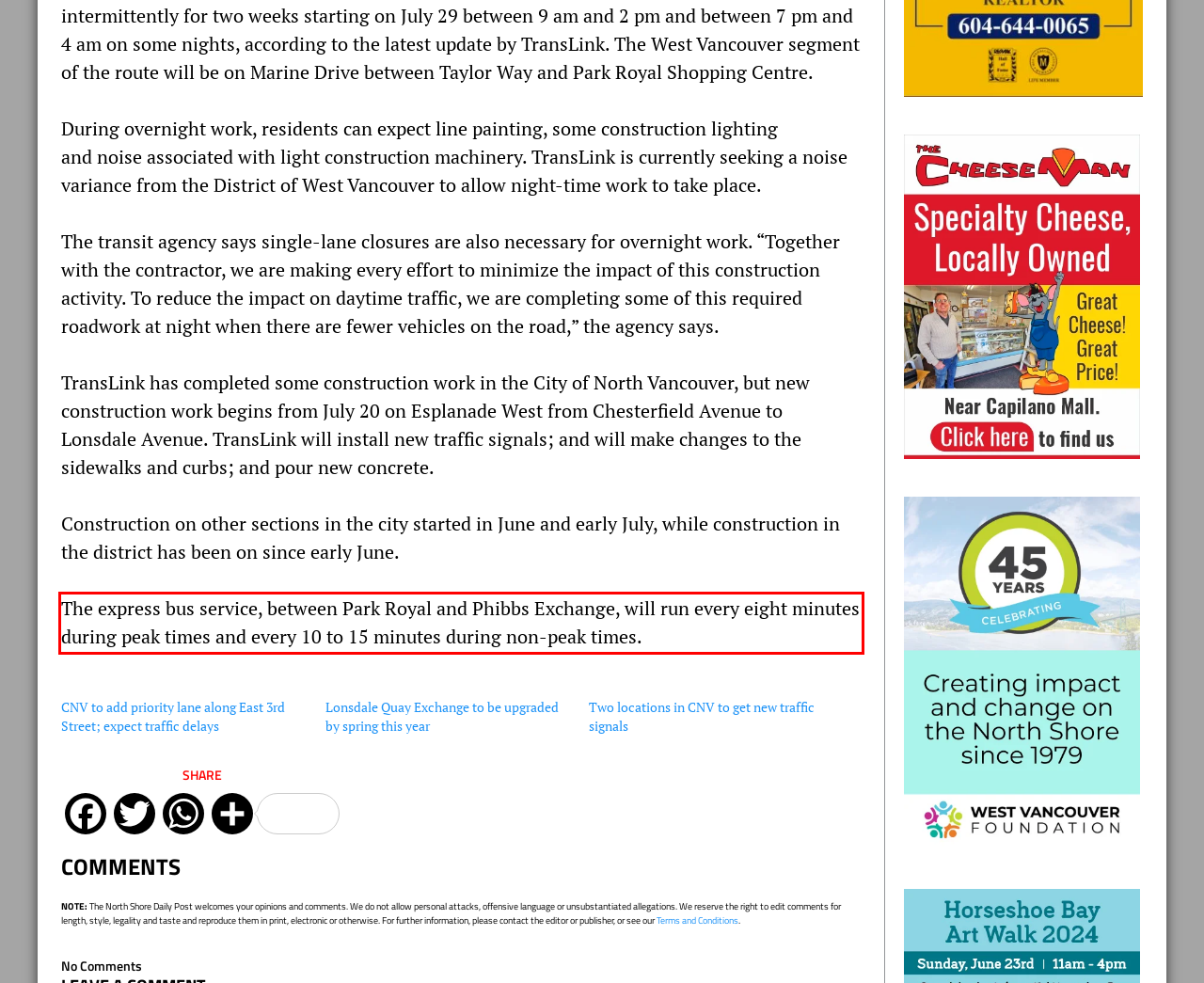Given a screenshot of a webpage, identify the red bounding box and perform OCR to recognize the text within that box.

The express bus service, between Park Royal and Phibbs Exchange, will run every eight minutes during peak times and every 10 to 15 minutes during non-peak times.